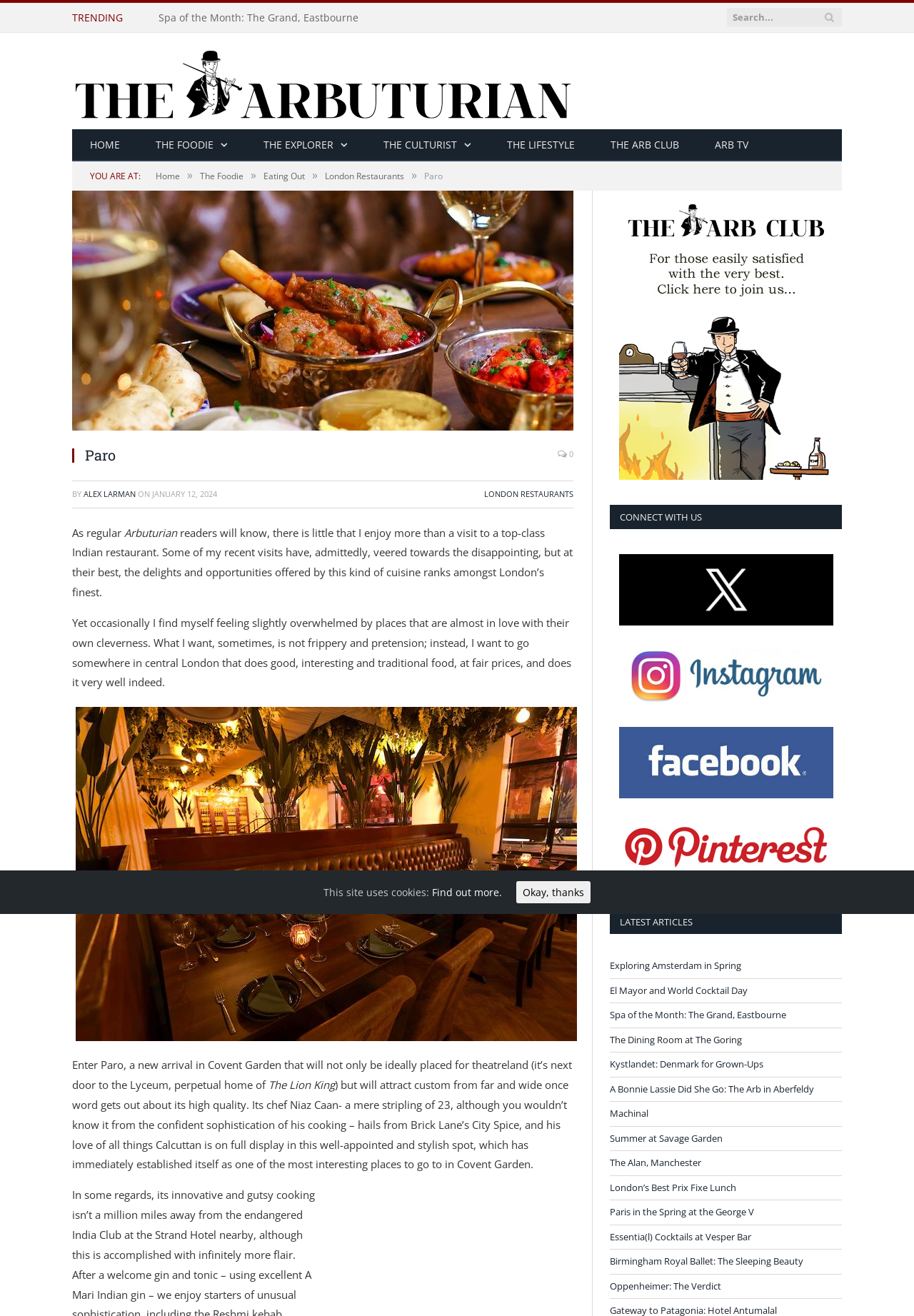What is the name of the play mentioned in the article?
Look at the image and answer the question using a single word or phrase.

The Lion King